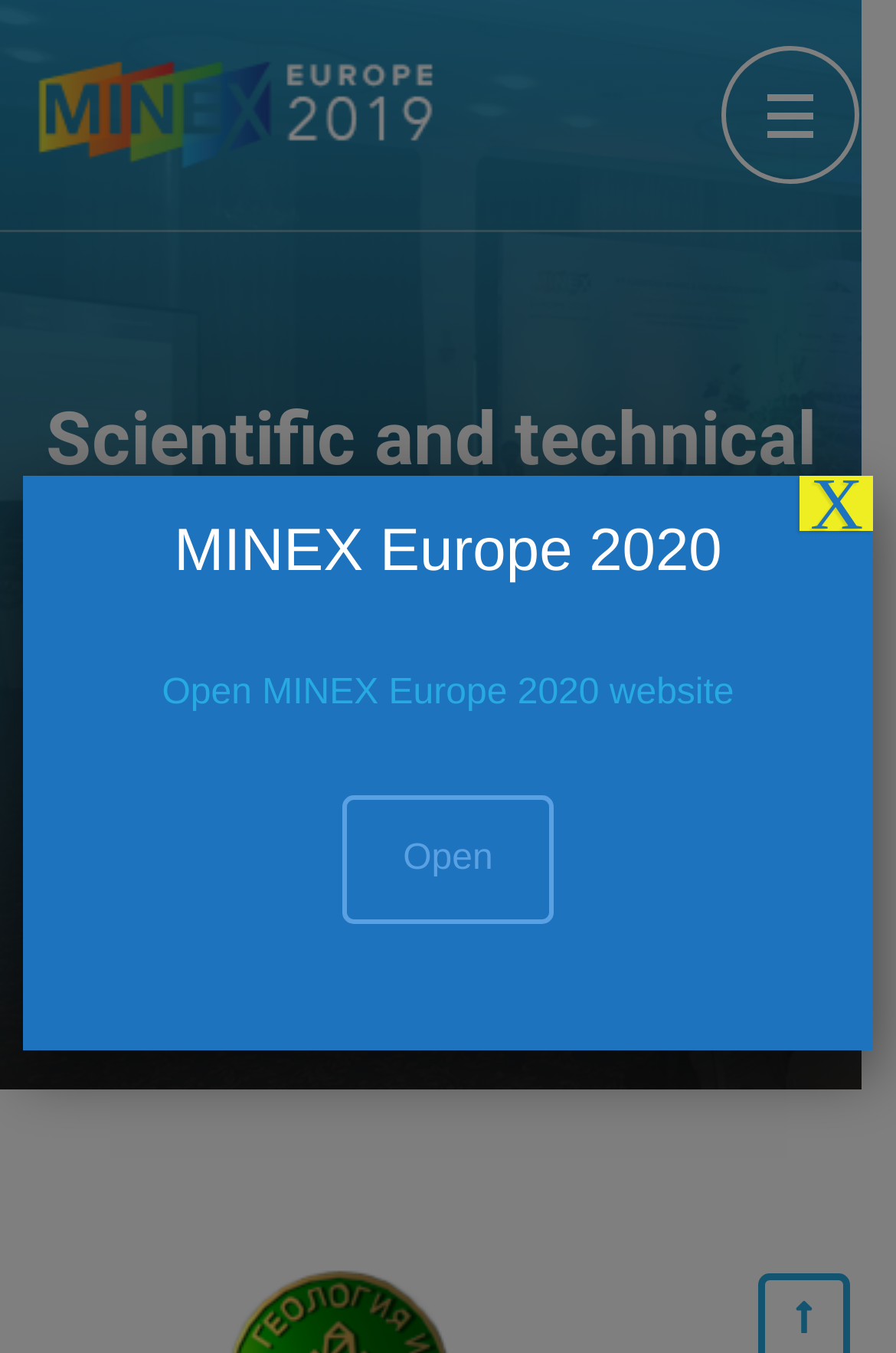Please examine the image and answer the question with a detailed explanation:
What is the position of the 'Close' button?

According to the bounding box coordinates, the 'Close' button has a y1 value of 0.351, which indicates it is located at the top of the page. Its x1 value of 0.893 suggests it is positioned on the right side of the page.